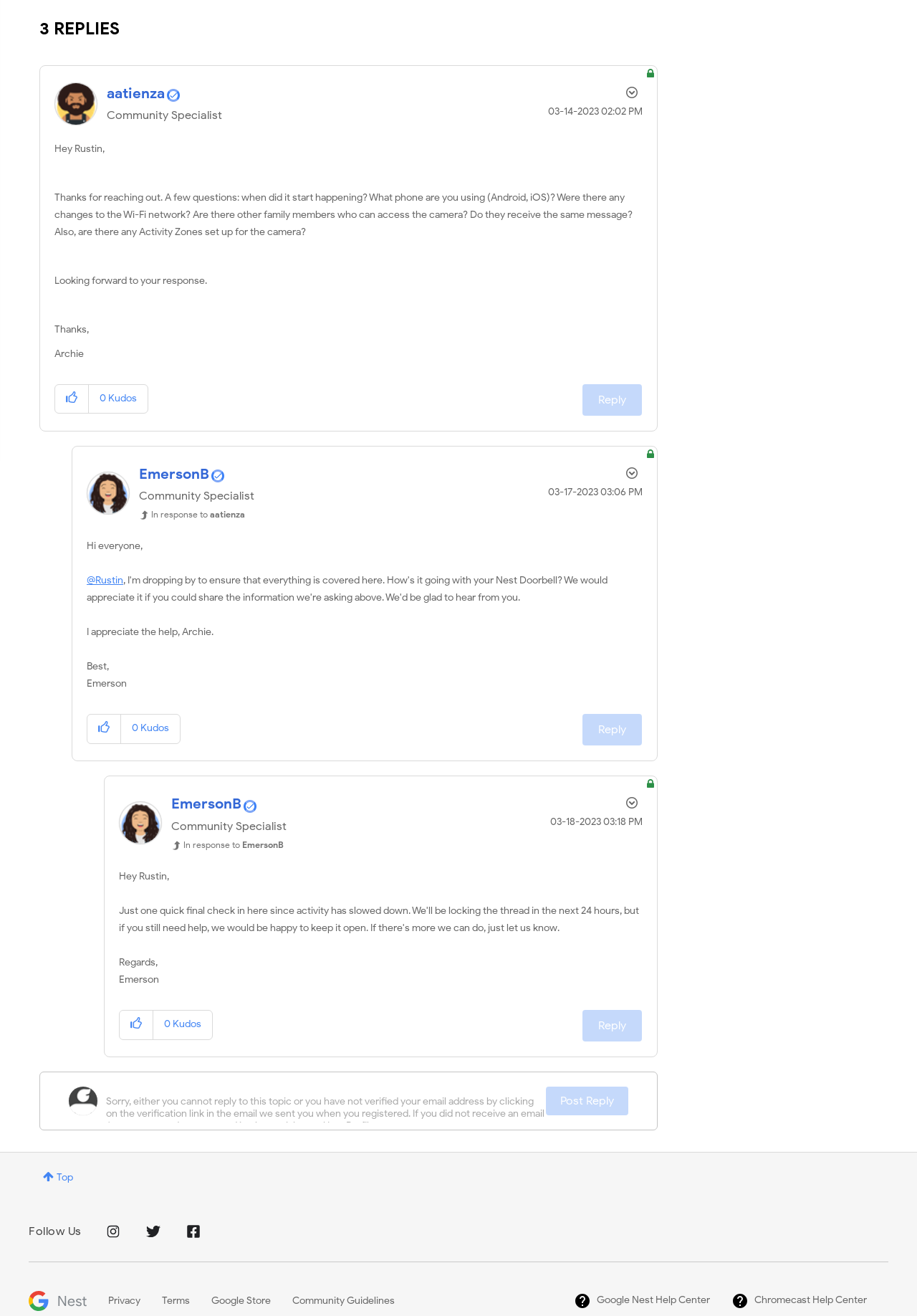Predict the bounding box for the UI component with the following description: "Community Guidelines".

[0.319, 0.983, 0.454, 0.993]